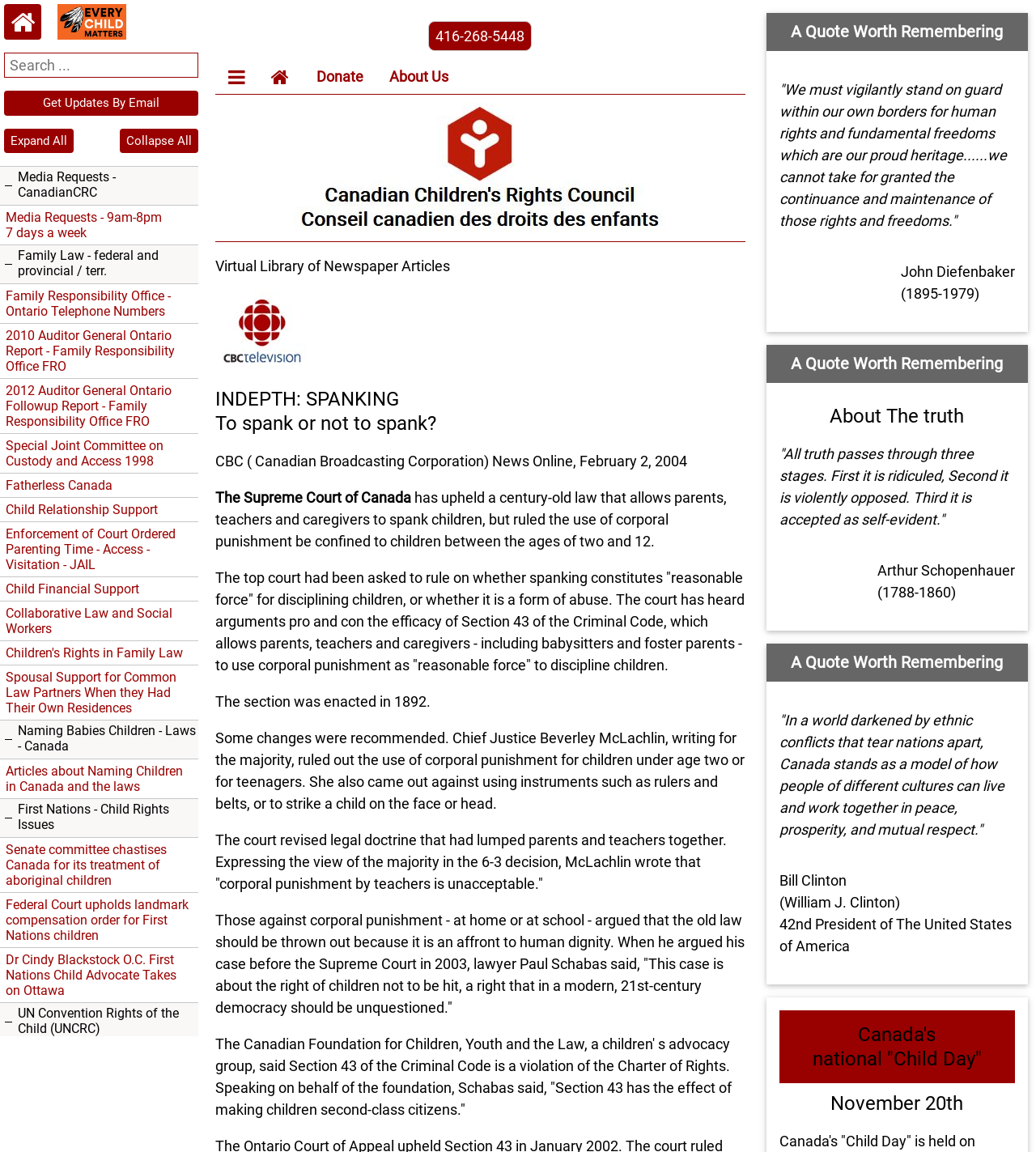Using the format (top-left x, top-left y, bottom-right x, bottom-right y), and given the element description, identify the bounding box coordinates within the screenshot: Expand All

[0.004, 0.111, 0.071, 0.133]